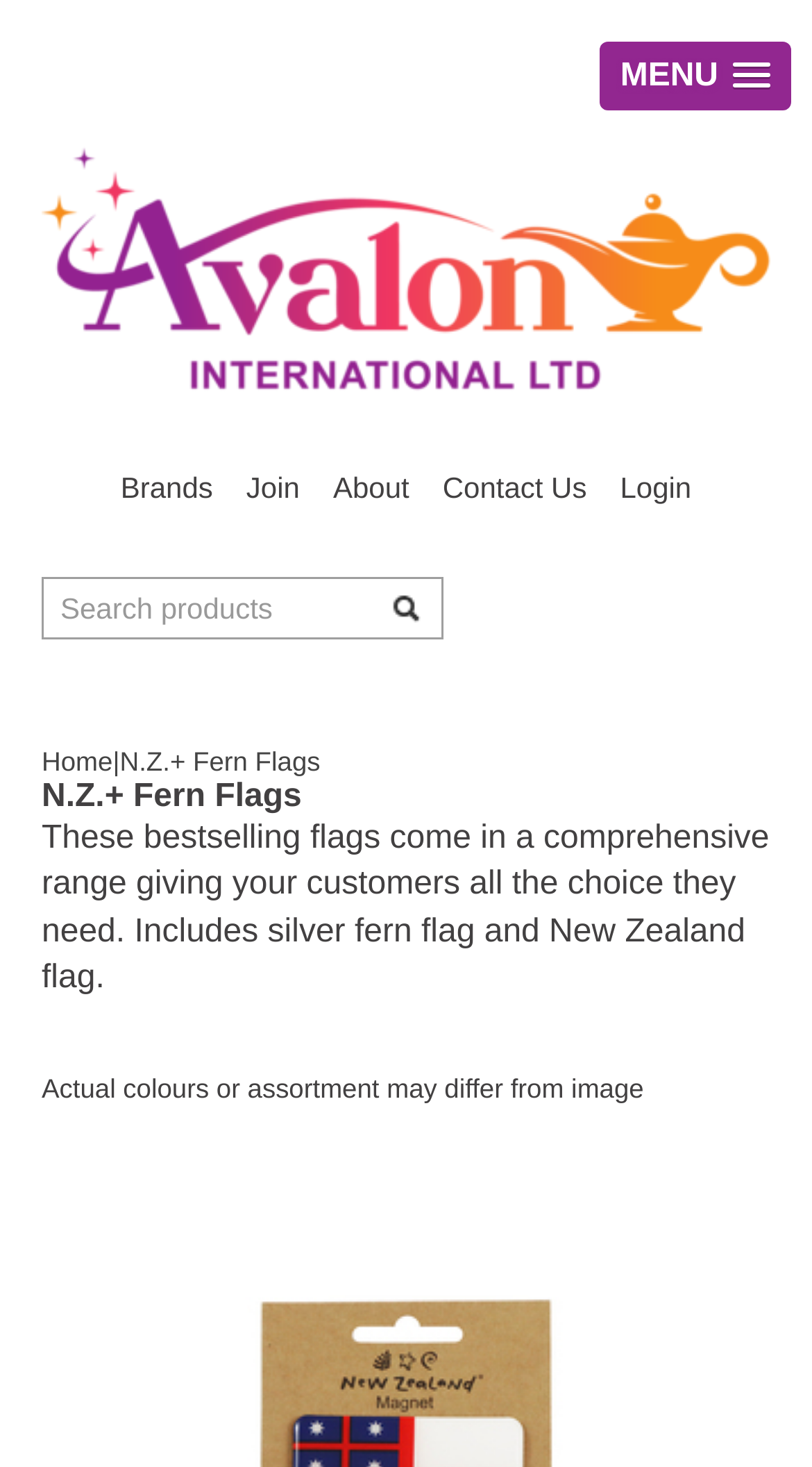Locate the bounding box coordinates of the area that needs to be clicked to fulfill the following instruction: "Click on the Login link". The coordinates should be in the format of four float numbers between 0 and 1, namely [left, top, right, bottom].

[0.764, 0.319, 0.851, 0.347]